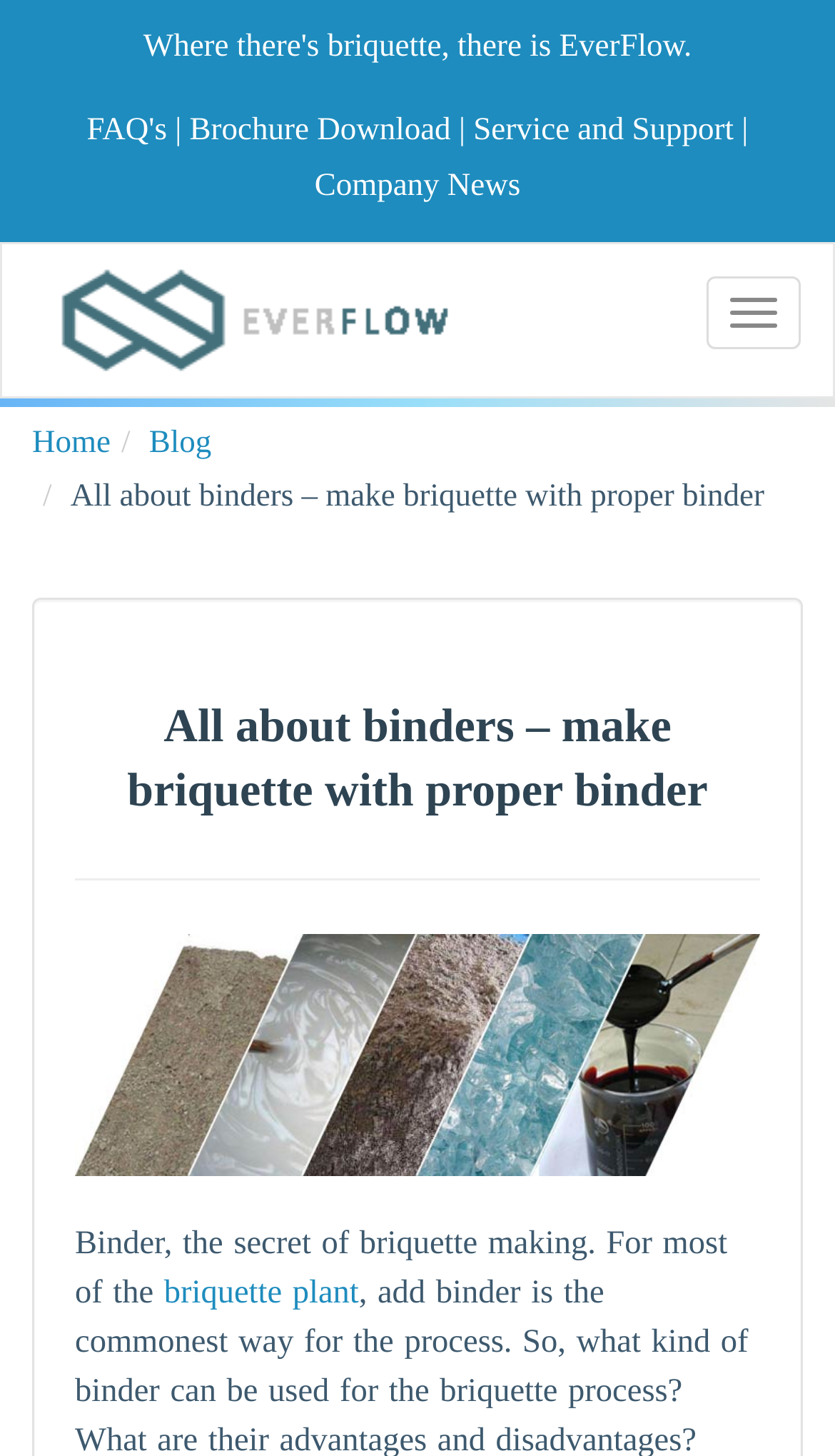Given the following UI element description: "Blog", find the bounding box coordinates in the webpage screenshot.

[0.178, 0.292, 0.253, 0.316]